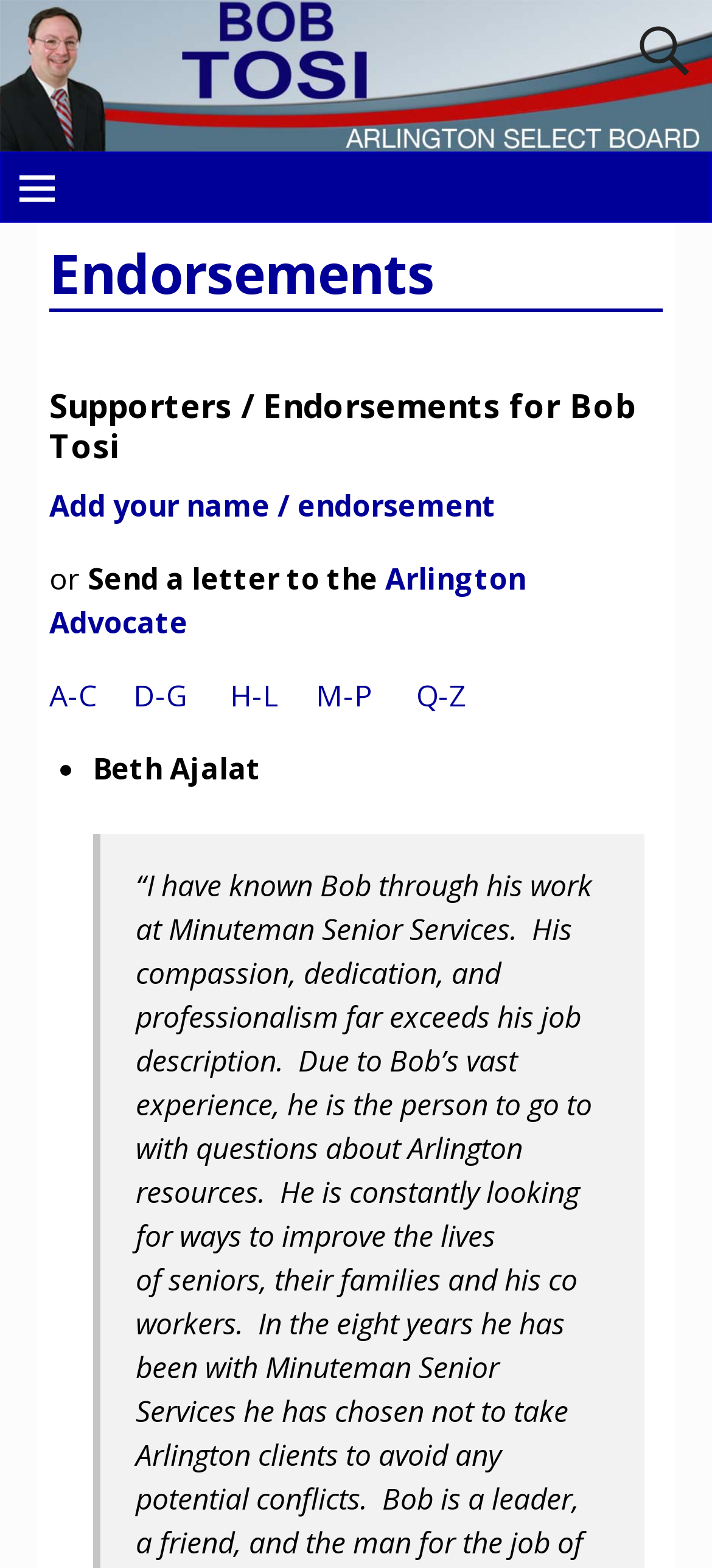Analyze the image and provide a detailed answer to the question: What is the name of the first supporter listed?

By looking at the webpage, I can see a list of supporters, and the first one listed is Beth Ajalat, which is indicated by the bullet point and the text 'Beth Ajalat'.